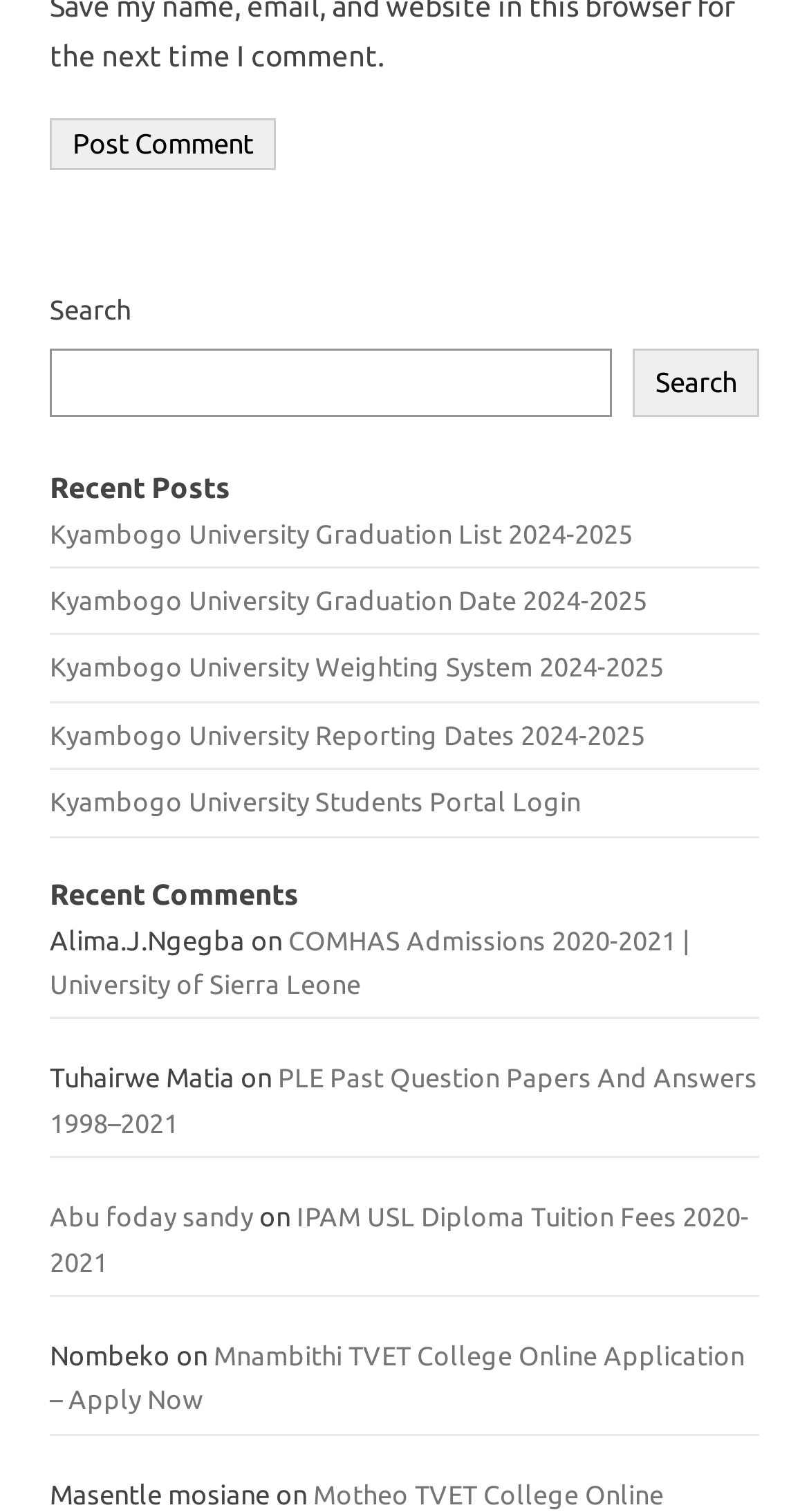Specify the bounding box coordinates of the area to click in order to execute this command: 'Search for something'. The coordinates should consist of four float numbers ranging from 0 to 1, and should be formatted as [left, top, right, bottom].

[0.062, 0.23, 0.756, 0.275]